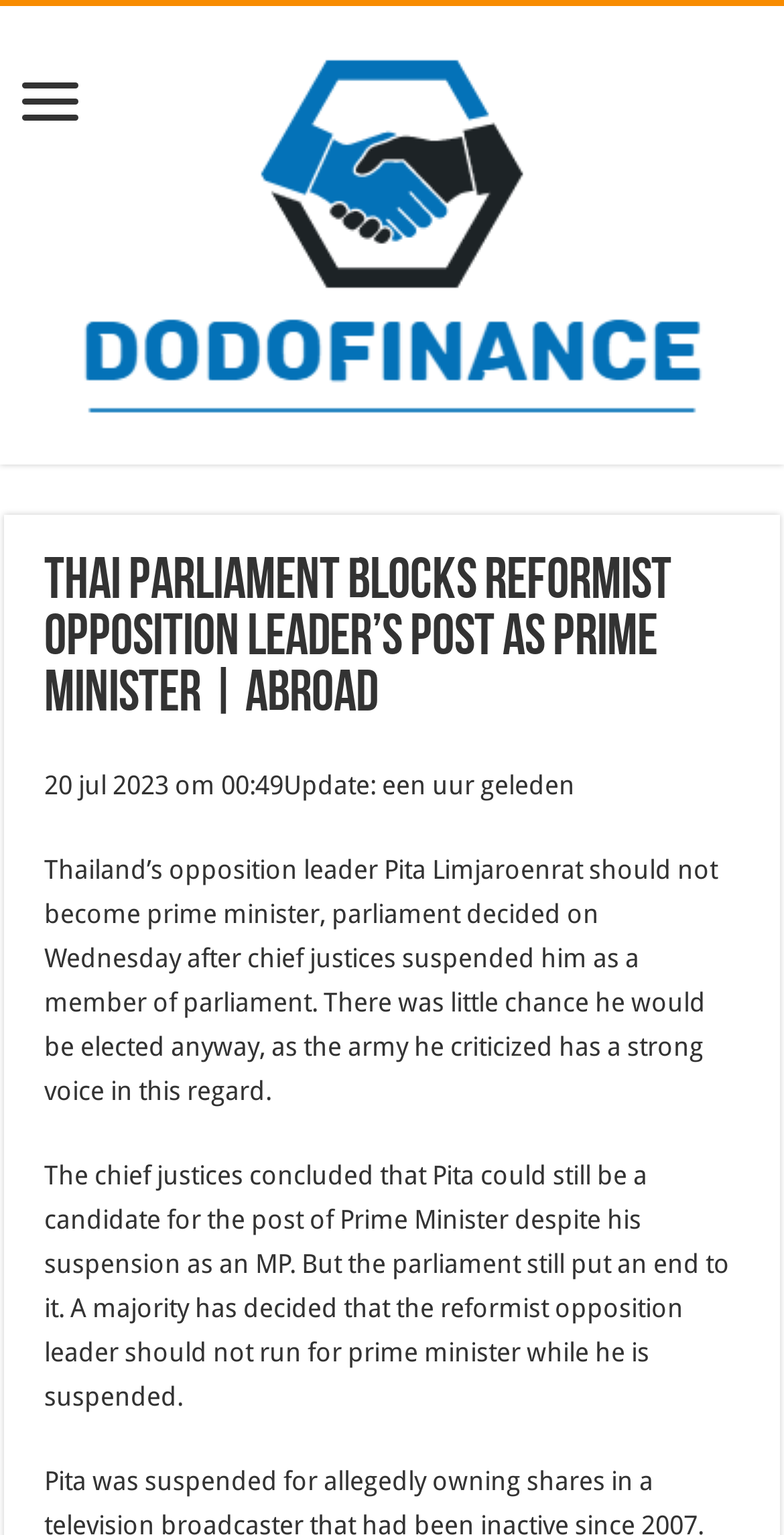Please find and give the text of the main heading on the webpage.

Thai parliament blocks reformist opposition leader’s post as prime minister | Abroad